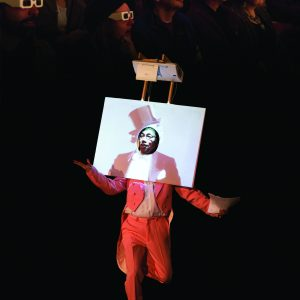Give a succinct answer to this question in a single word or phrase: 
What are the spectators wearing?

3D glasses